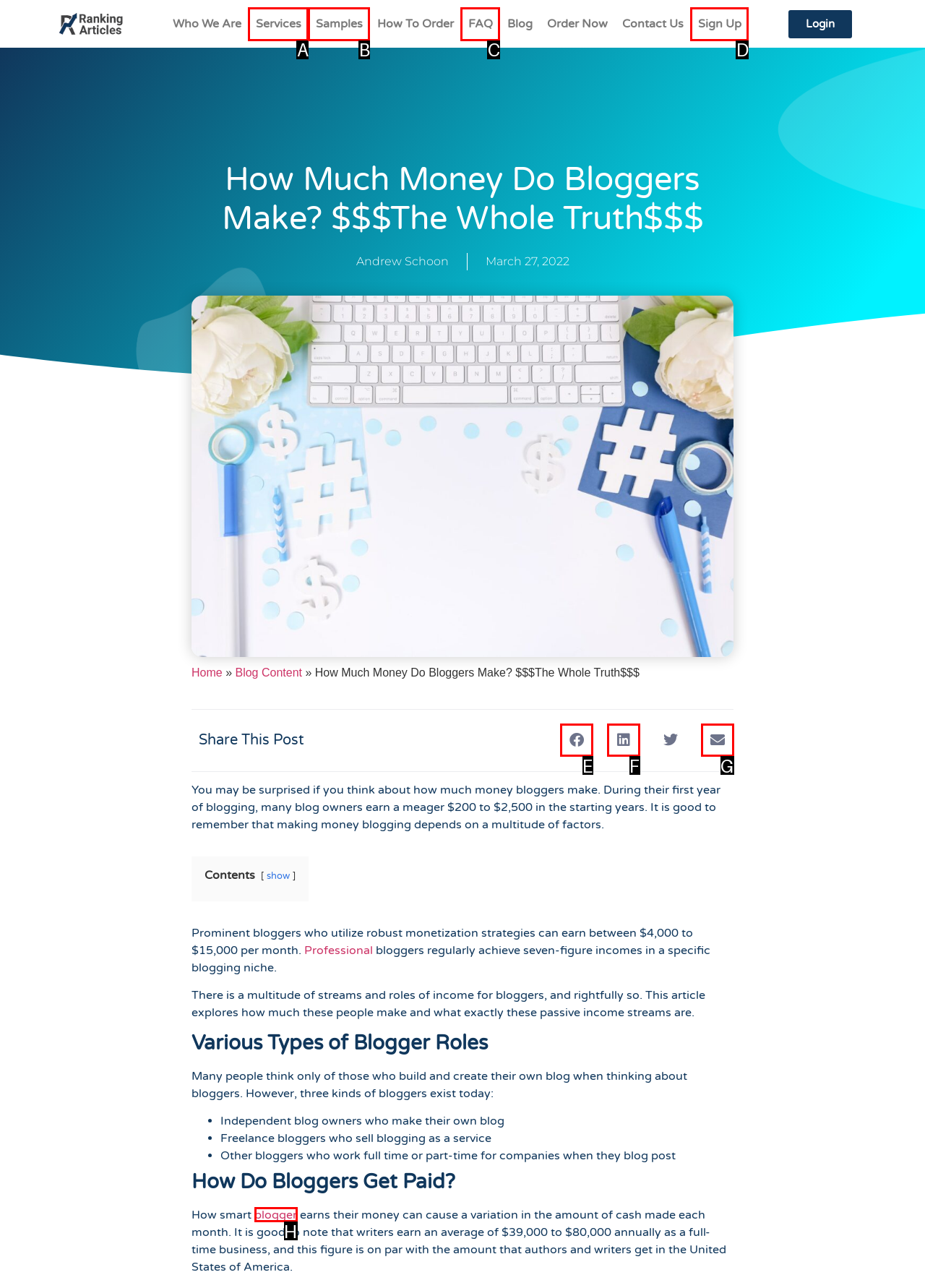Select the option that corresponds to the description: Samples
Respond with the letter of the matching choice from the options provided.

B